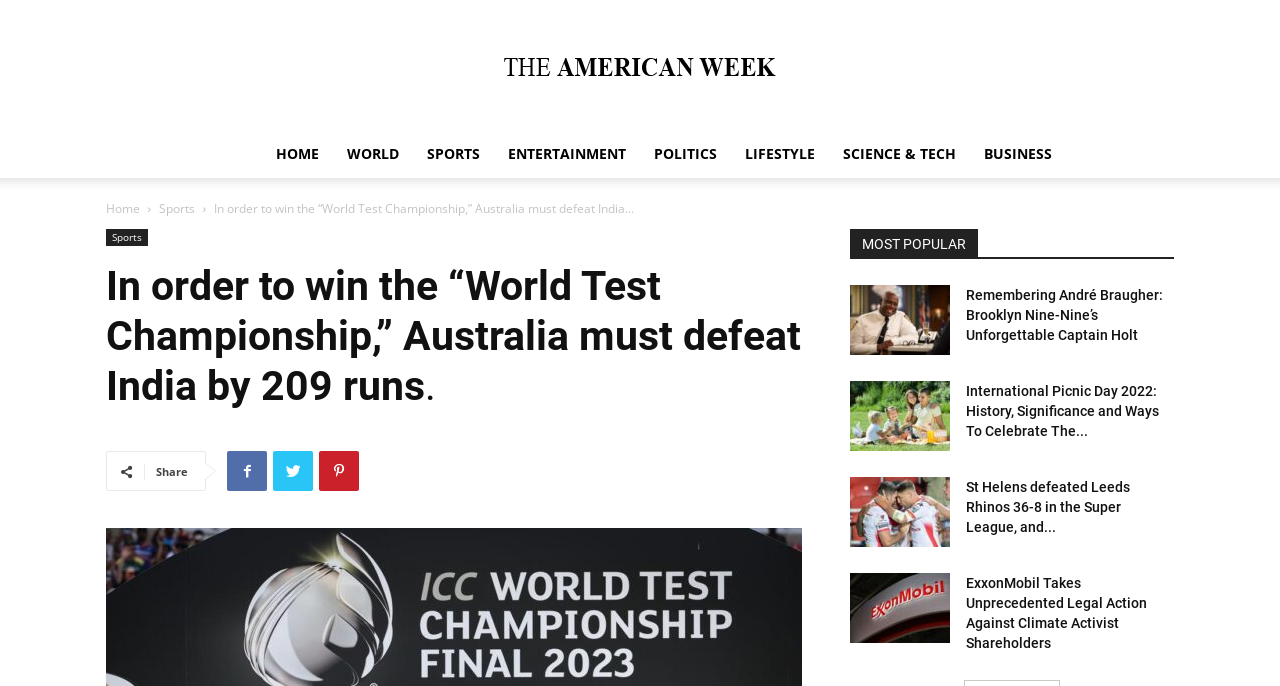Give a detailed account of the webpage, highlighting key information.

The webpage appears to be a news website, with a prominent title "In order to win the “World Test Championship,” Australia must defeat India by 209 runs." at the top. Below the title, there is a navigation menu with links to different sections of the website, including "HOME", "WORLD", "SPORTS", "ENTERTAINMENT", "POLITICS", "LIFESTYLE", "SCIENCE & TECH", and "BUSINESS". 

On the left side of the page, there are two columns of links. The top column has links to "Home" and "Sports", while the bottom column has a heading "In order to win the “World Test Championship,” Australia must defeat India by 209 runs." followed by three social media links.

The main content of the page is divided into two sections. The top section has a heading "MOST POPULAR" and features four news articles with images. The articles are about remembering André Braugher, International Picnic Day, St Helens defeating Leeds Rhinos in the Super League, and ExxonMobil taking legal action against climate activist shareholders. Each article has a heading, a brief summary, and an image.

The overall layout of the webpage is organized, with clear headings and concise text. The use of images adds visual appeal to the page.